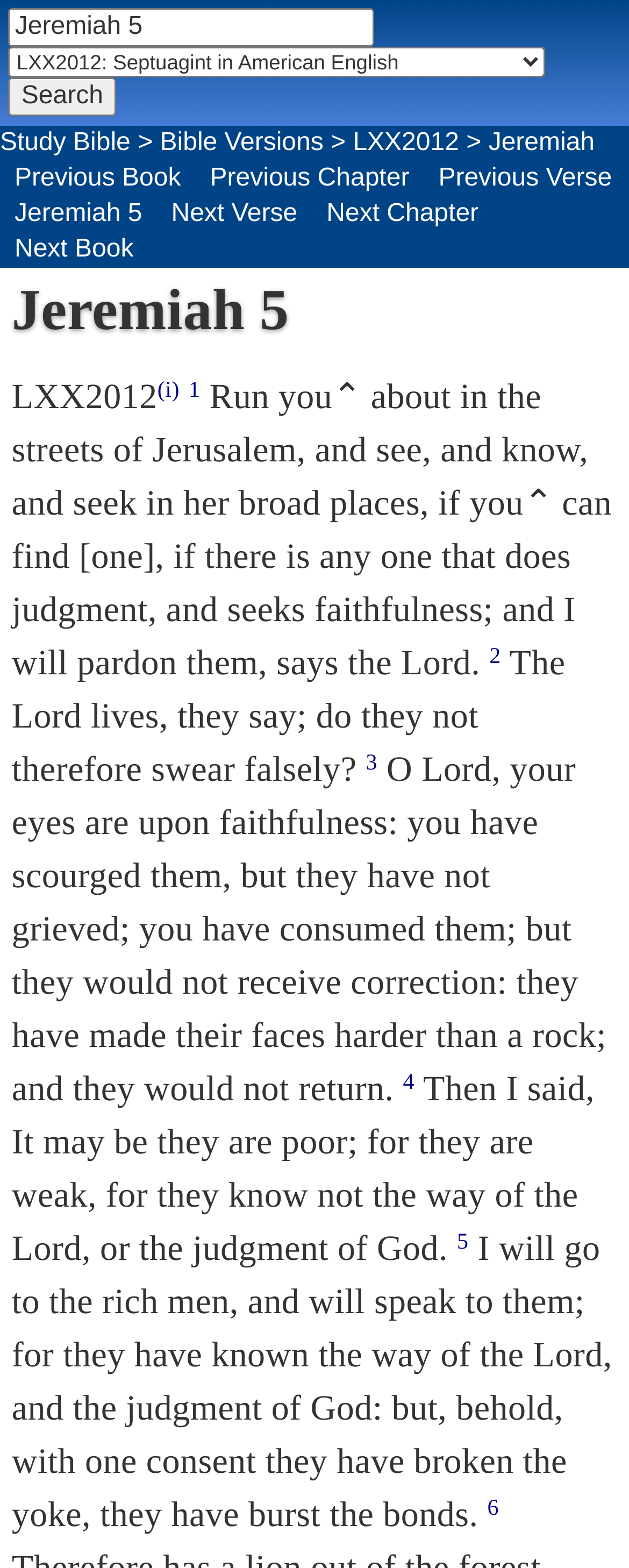Find the bounding box coordinates of the element you need to click on to perform this action: 'Select a Bible version'. The coordinates should be represented by four float values between 0 and 1, in the format [left, top, right, bottom].

[0.014, 0.03, 0.867, 0.05]